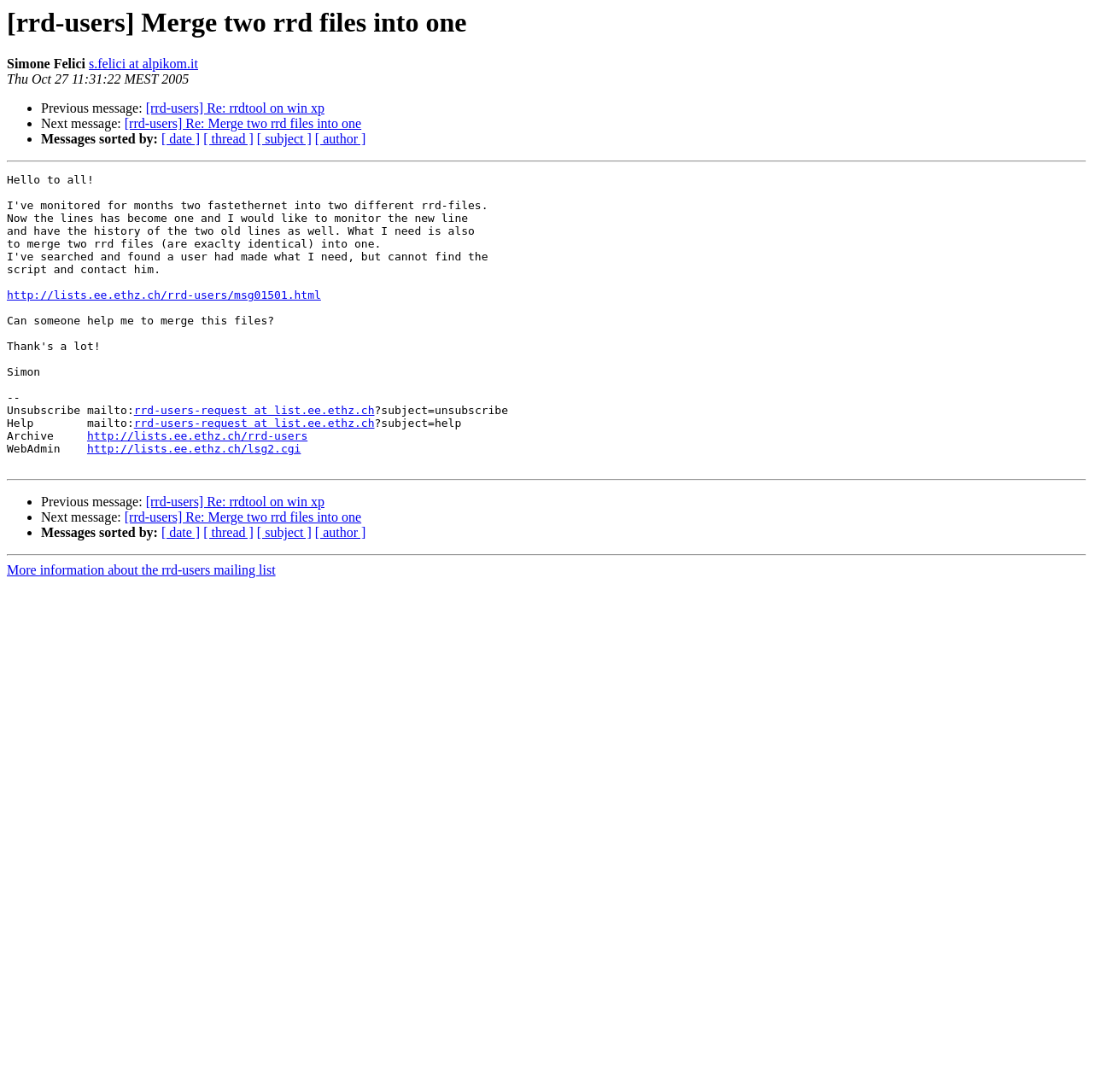Respond to the question below with a single word or phrase: What is the subject of the previous message?

Re: rrdtool on win xp